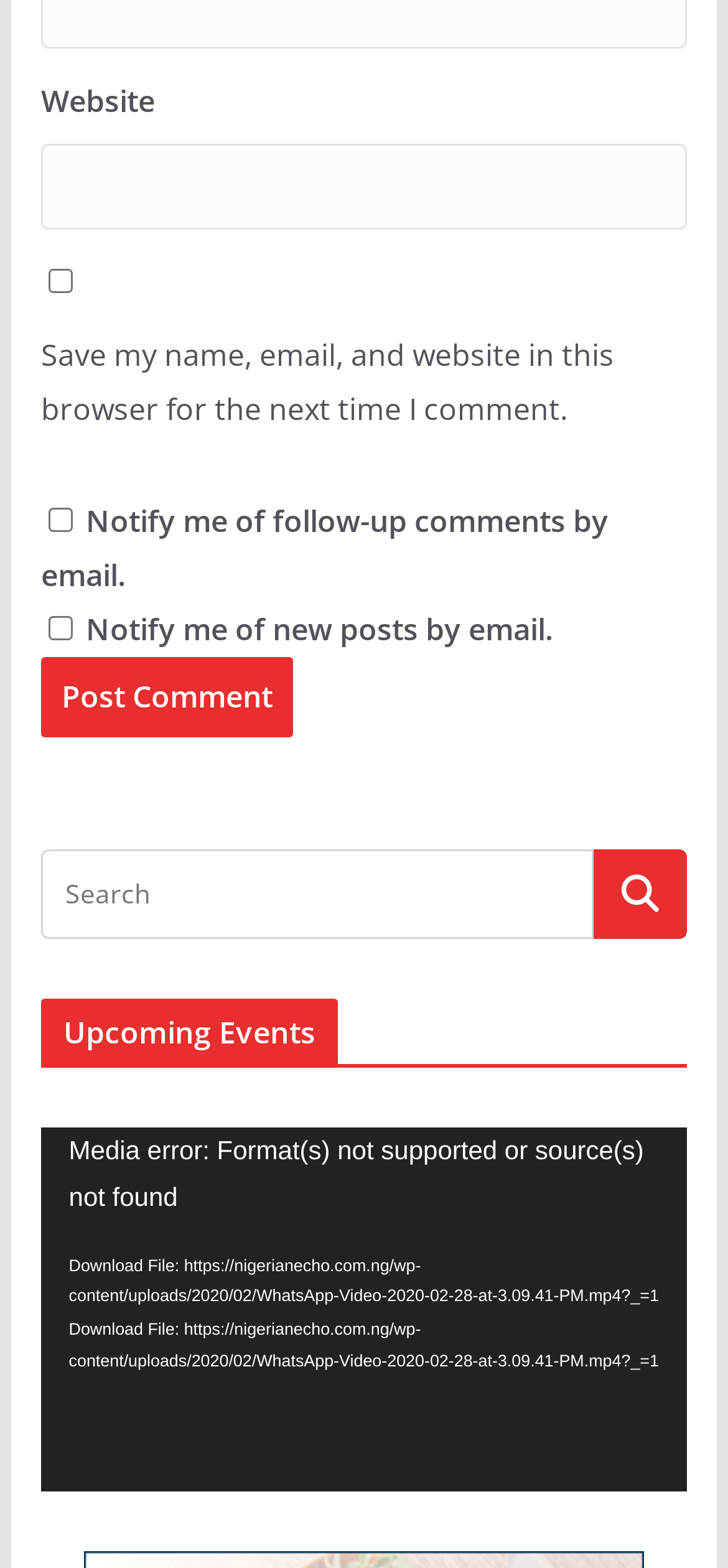Please identify the bounding box coordinates of the clickable element to fulfill the following instruction: "Post a comment". The coordinates should be four float numbers between 0 and 1, i.e., [left, top, right, bottom].

[0.056, 0.419, 0.402, 0.47]